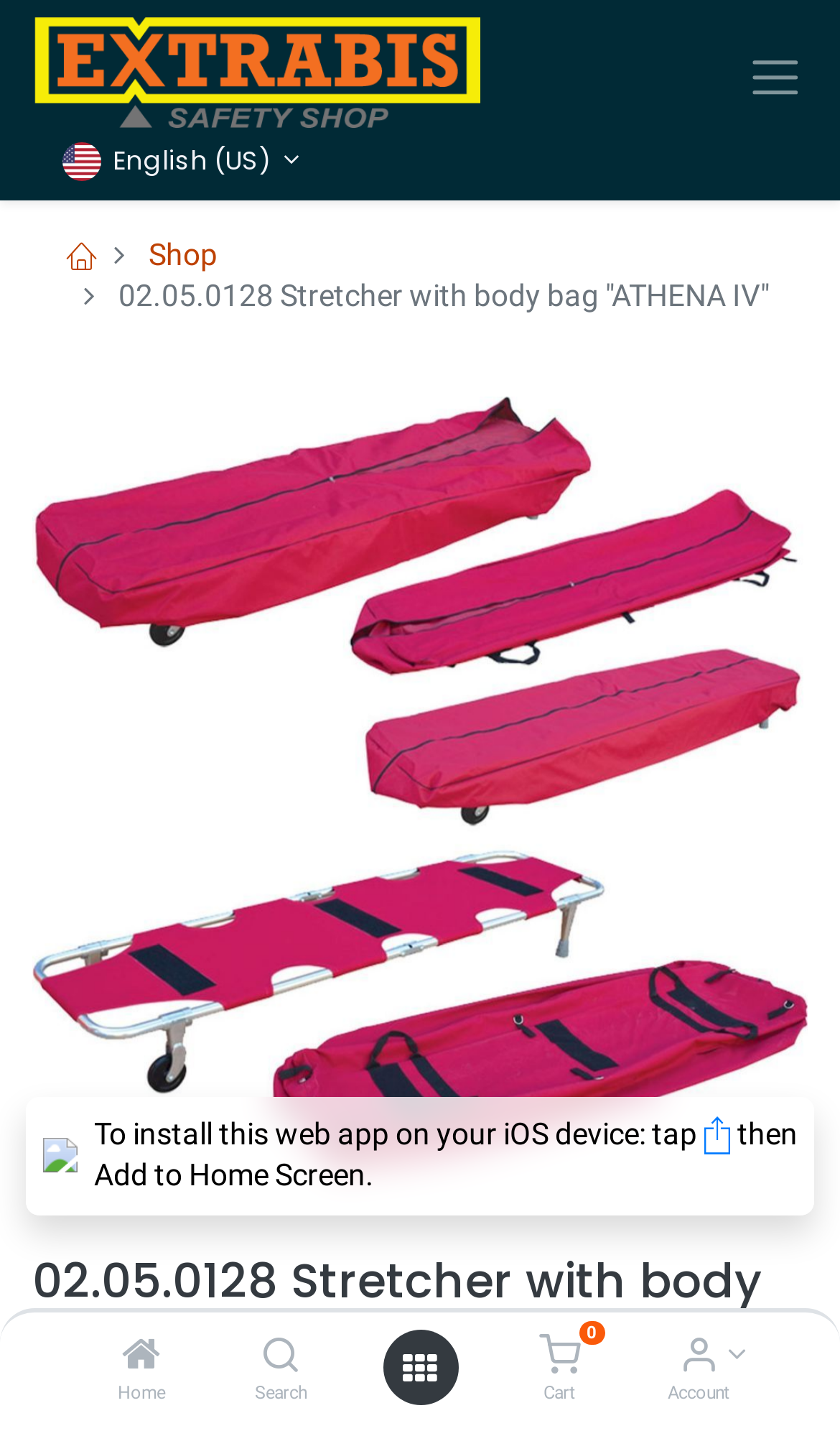How many navigation links are at the top of the page?
From the details in the image, answer the question comprehensively.

I counted the number of links at the top of the page, which are 'Home', 'Search', 'Open menu', 'Cart', and 'Account Info'.